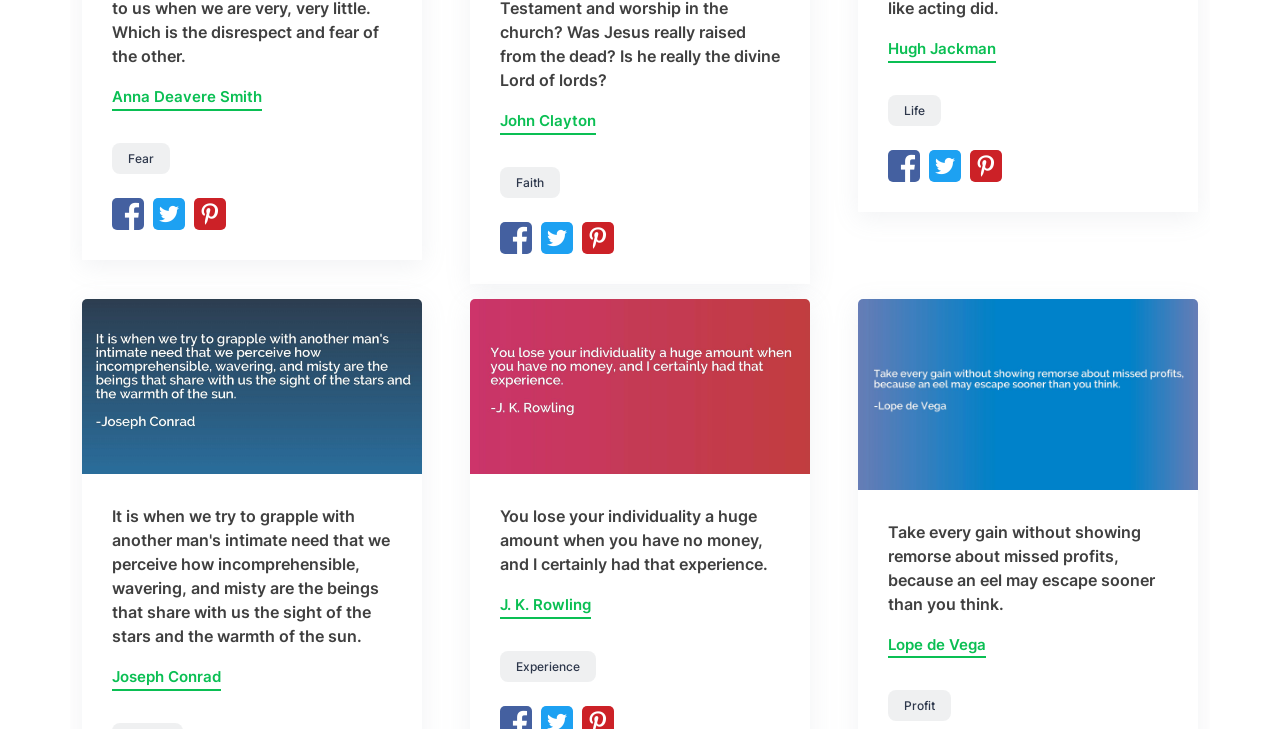What is the last topic listed on the webpage?
Refer to the image and give a detailed answer to the question.

I found the last topic listed on the webpage is Profit, which is indicated by the link 'Profit' at coordinates [0.694, 0.947, 0.743, 0.989].